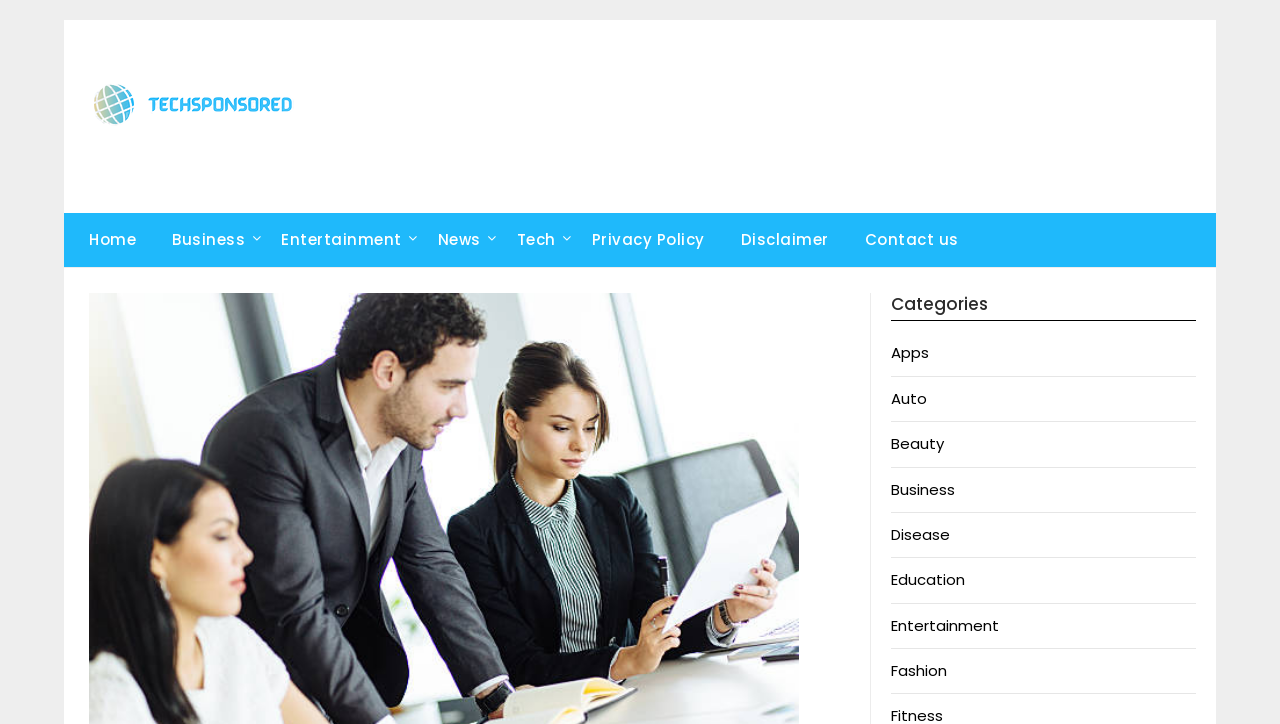Locate the bounding box of the UI element based on this description: "alt="Tech Sponsored"". Provide four float numbers between 0 and 1 as [left, top, right, bottom].

[0.073, 0.083, 0.23, 0.221]